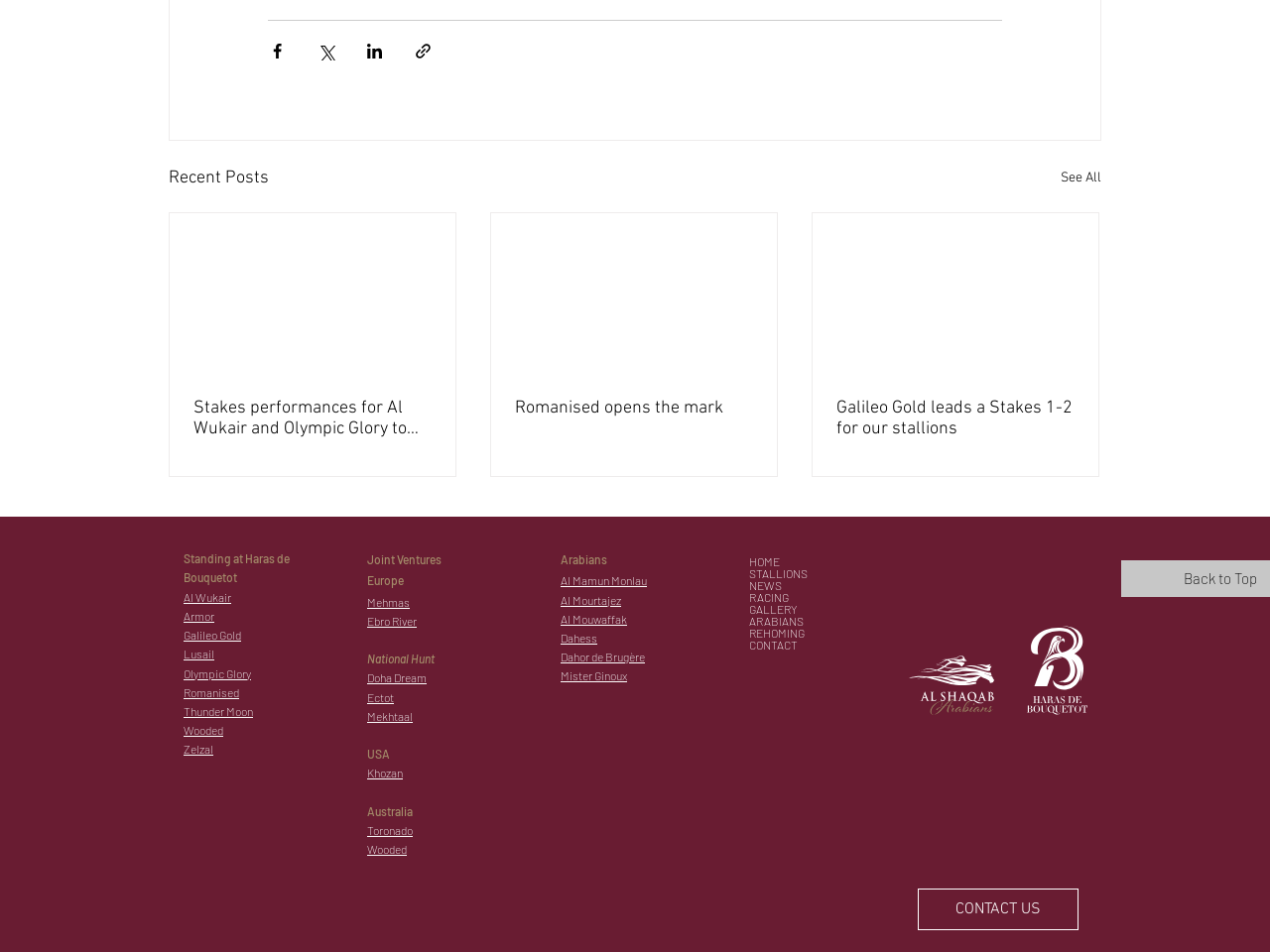How many articles are displayed on the page?
Examine the image closely and answer the question with as much detail as possible.

I counted the number of article elements on the page, which are three, each with a link and a brief description, so there are 3 articles displayed on the page.